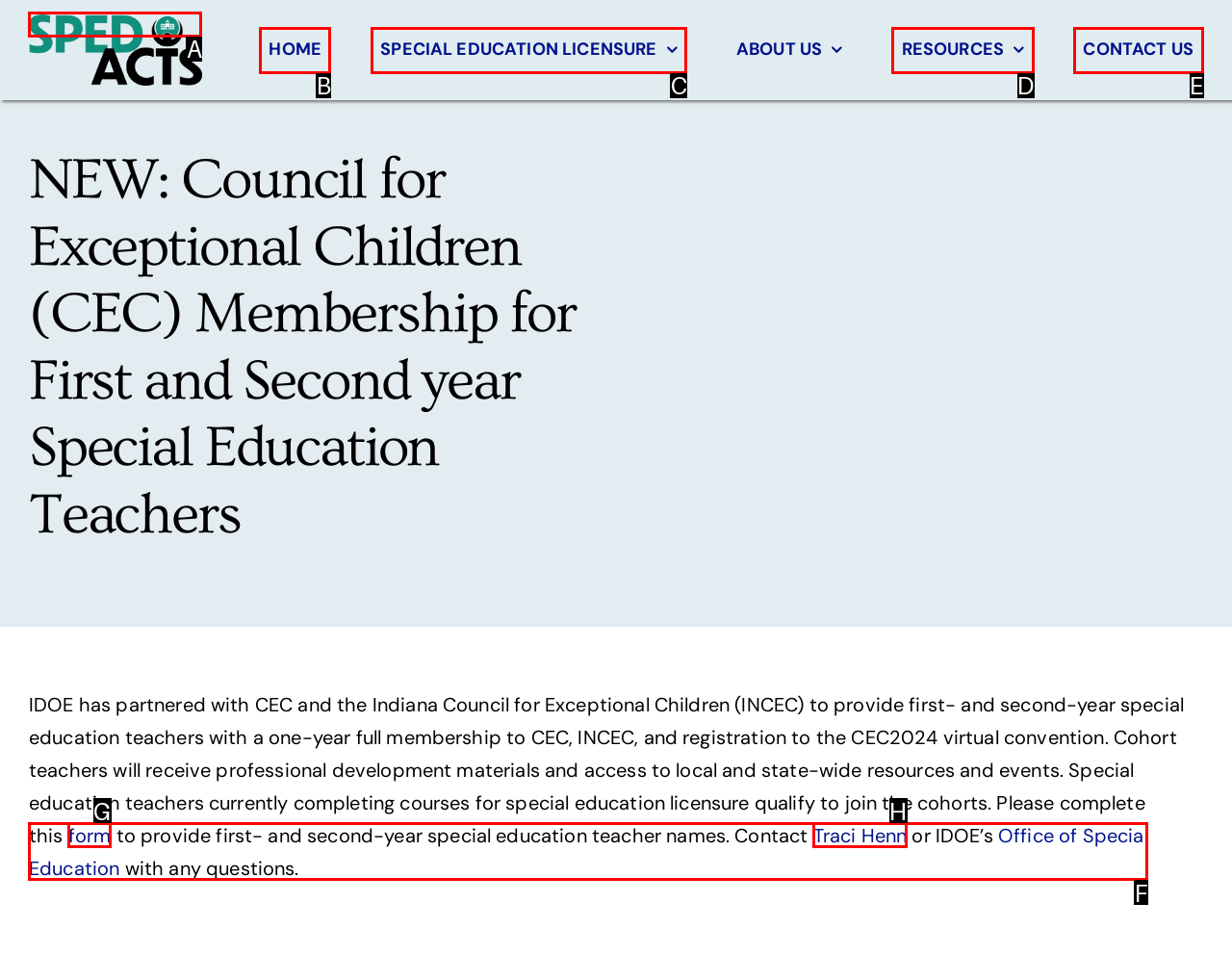Identify the HTML element that best matches the description: aria-label="SPED_ACTS_LOGO". Provide your answer by selecting the corresponding letter from the given options.

A